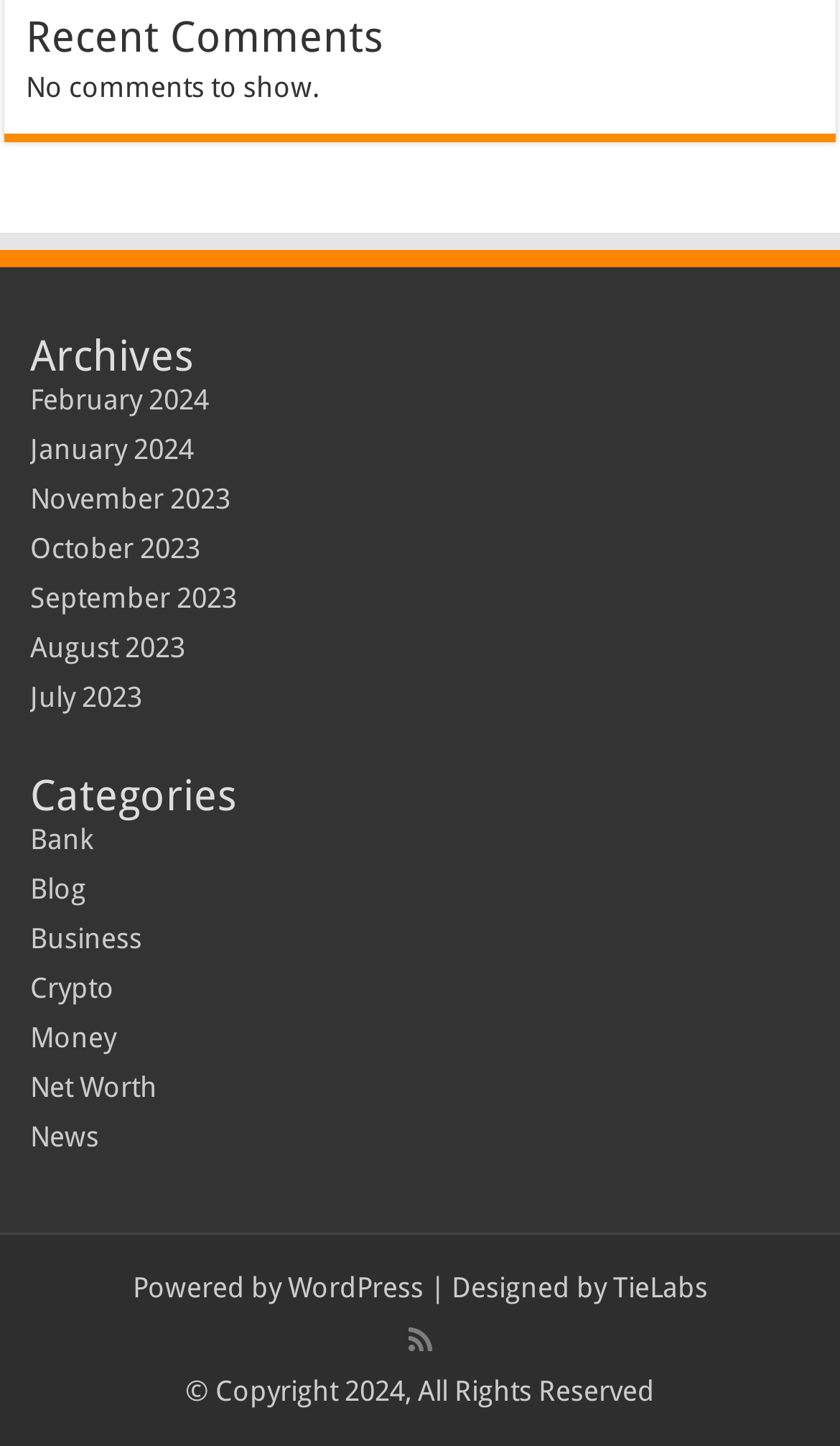What are the available archives?
Please provide a single word or phrase in response based on the screenshot.

Months from 2023 to 2024